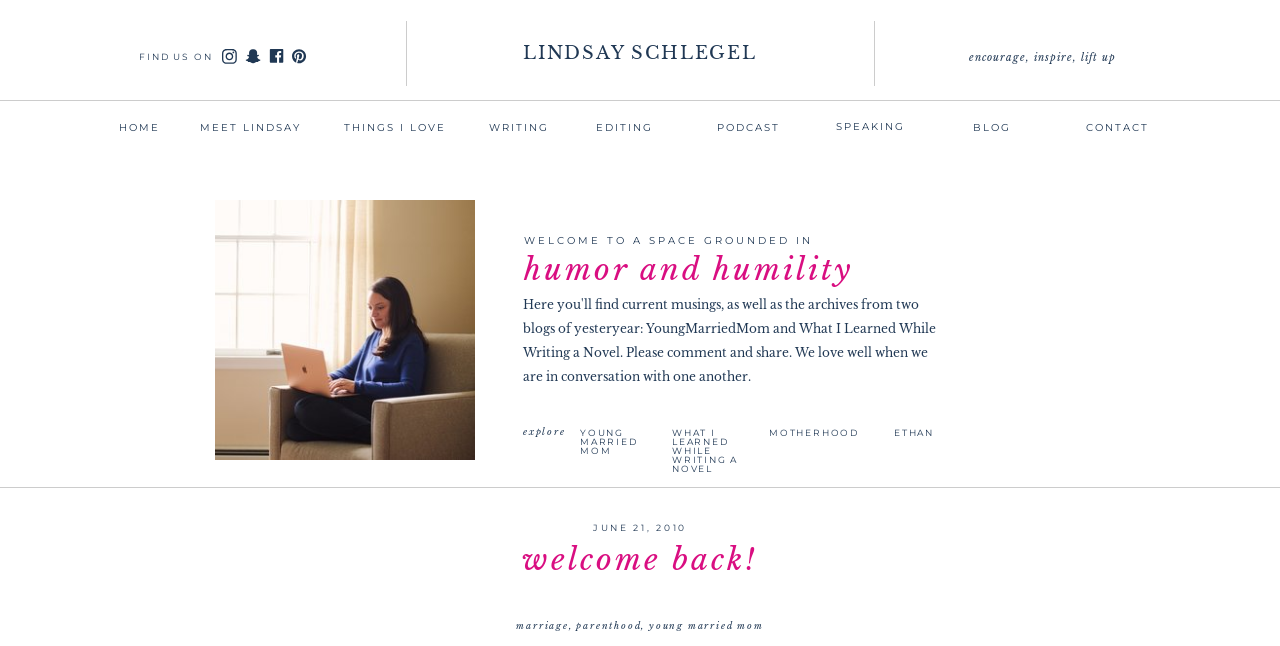Please predict the bounding box coordinates (top-left x, top-left y, bottom-right x, bottom-right y) for the UI element in the screenshot that fits the description: Lindsay Schlegel

[0.391, 0.067, 0.609, 0.116]